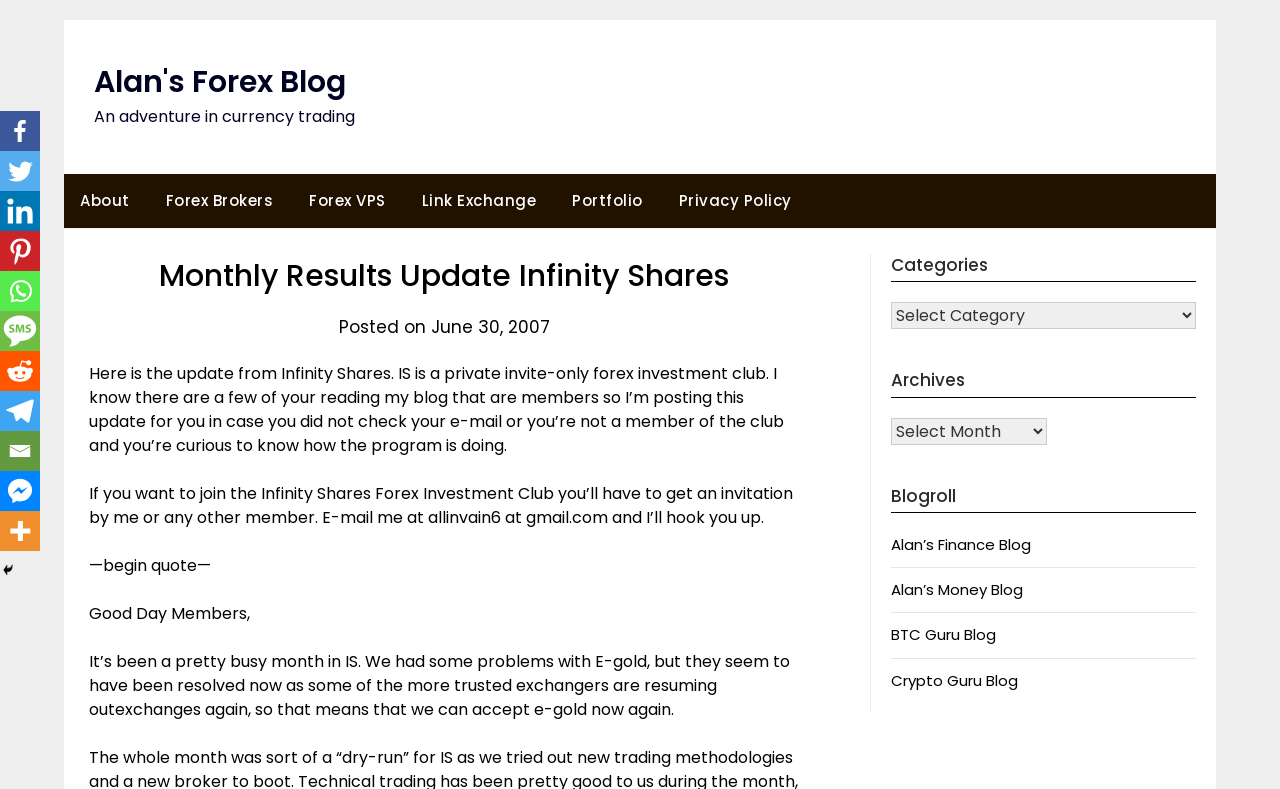Extract the bounding box for the UI element that matches this description: "Alan’s Money Blog".

[0.696, 0.734, 0.8, 0.76]